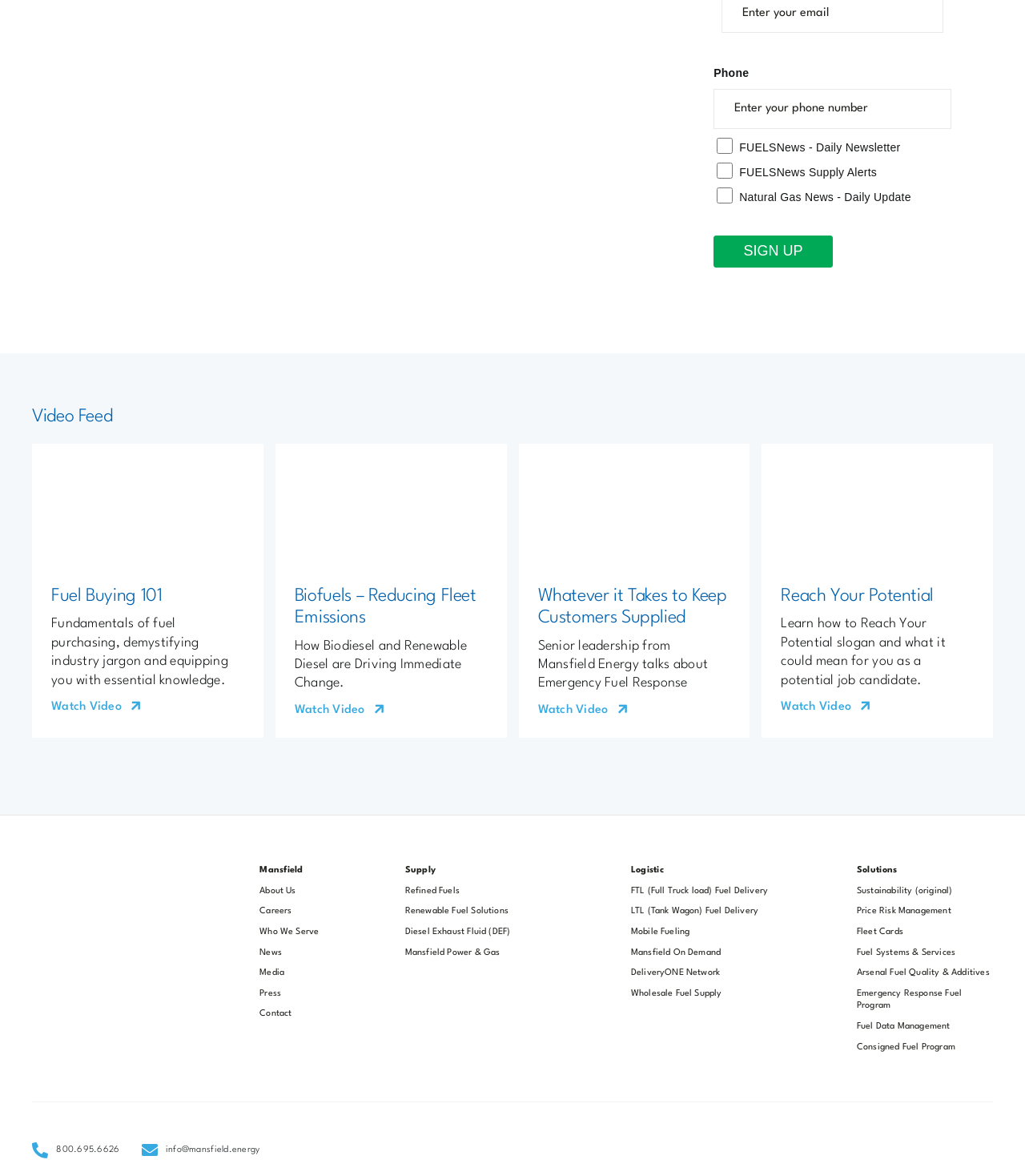Please identify the bounding box coordinates of the clickable region that I should interact with to perform the following instruction: "Contact Mansfield energy". The coordinates should be expressed as four float numbers between 0 and 1, i.e., [left, top, right, bottom].

[0.253, 0.857, 0.323, 0.875]